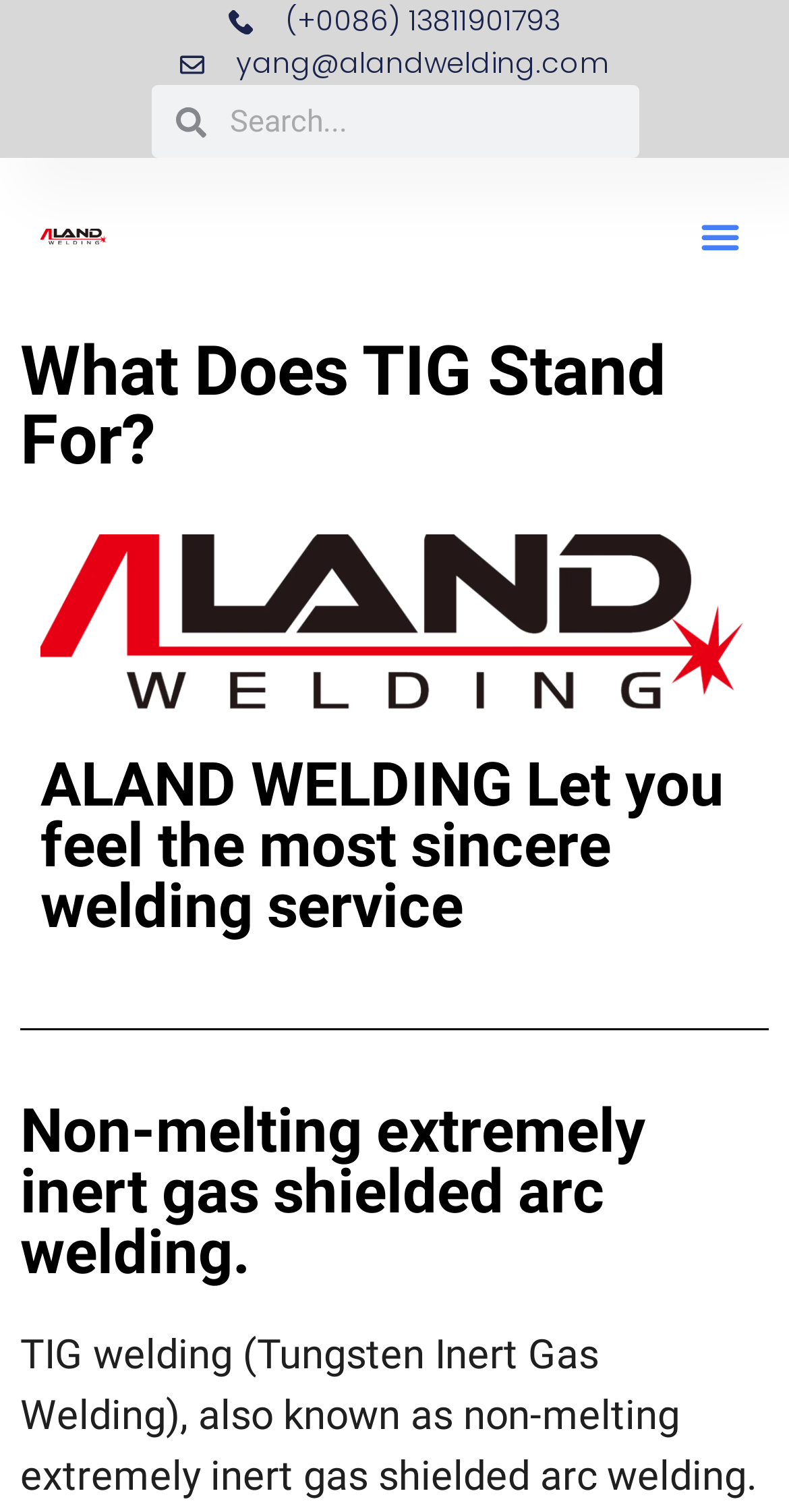Identify the text that serves as the heading for the webpage and generate it.

What Does TIG Stand For?